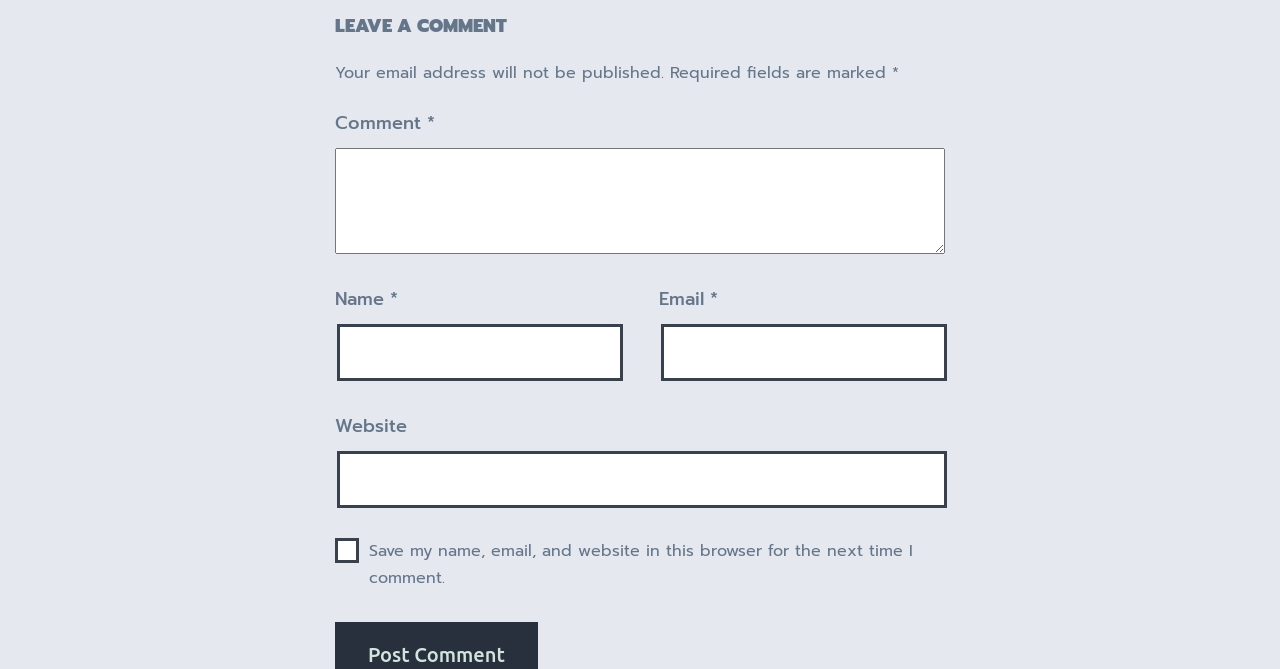What is the purpose of the webpage?
Give a one-word or short-phrase answer derived from the screenshot.

Leave a comment